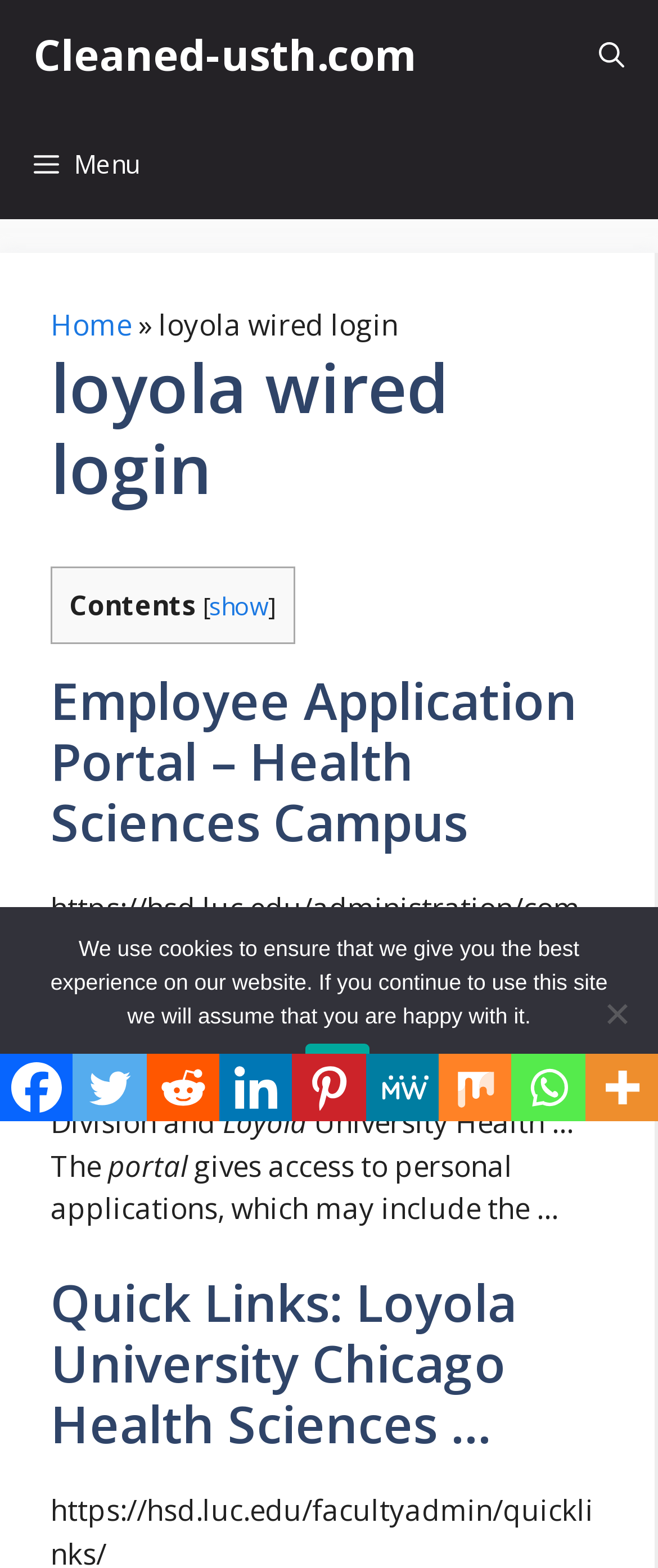Please identify the coordinates of the bounding box that should be clicked to fulfill this instruction: "Open the Search Bar".

[0.859, 0.0, 1.0, 0.07]